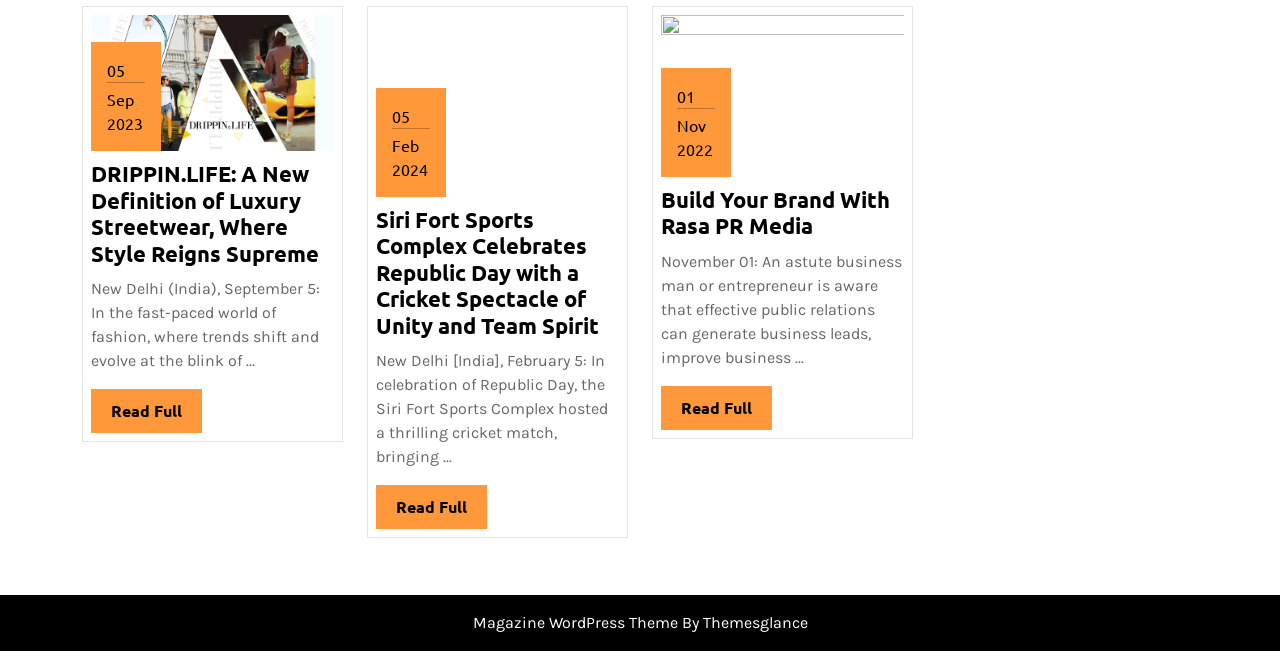Analyze the image and answer the question with as much detail as possible: 
What is the main topic of the first article?

I found the main topic of the first article by looking at the heading element with the text 'DRIPPIN.LIFE: A New Definition of Luxury Streetwear, Where Style Reigns Supreme' inside the first article element.